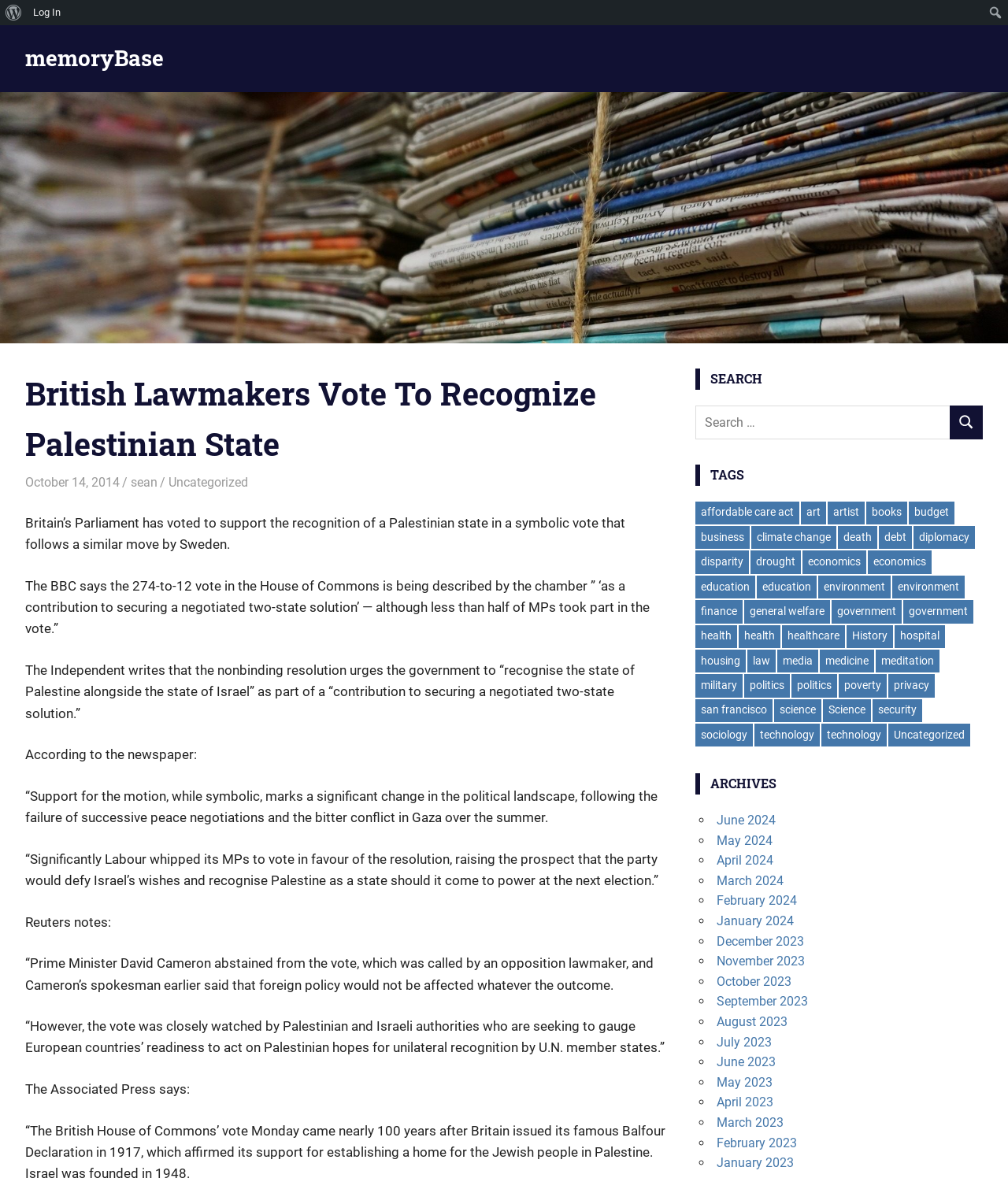Describe all the key features of the webpage in detail.

This webpage appears to be a news article or blog post about British lawmakers voting to recognize a Palestinian state. At the top of the page, there is a menu bar with options such as "About WordPress" and "Log In" on the left side, and a search bar with a magnifying glass icon on the right side. Below the menu bar, there is a header section with the title "British Lawmakers Vote To Recognize Palestinian State" and a subtitle "notes from the interweb".

The main content of the page is divided into several sections. The first section is a brief summary of the article, which states that Britain's Parliament has voted to support the recognition of a Palestinian state in a symbolic vote. This is followed by several paragraphs of text that provide more details about the vote, including quotes from news sources such as the BBC and The Independent.

To the right of the main content, there is a sidebar with several sections, including a search bar, a list of tags, and an archives section. The tags section lists various keywords related to the article, such as "affordable care act", "art", and "business", with the number of items in each category in parentheses. The archives section lists the months of the year, with a bullet point for each month.

At the bottom of the page, there is a footer section with a copyright notice and a link to the website's memoryBase.